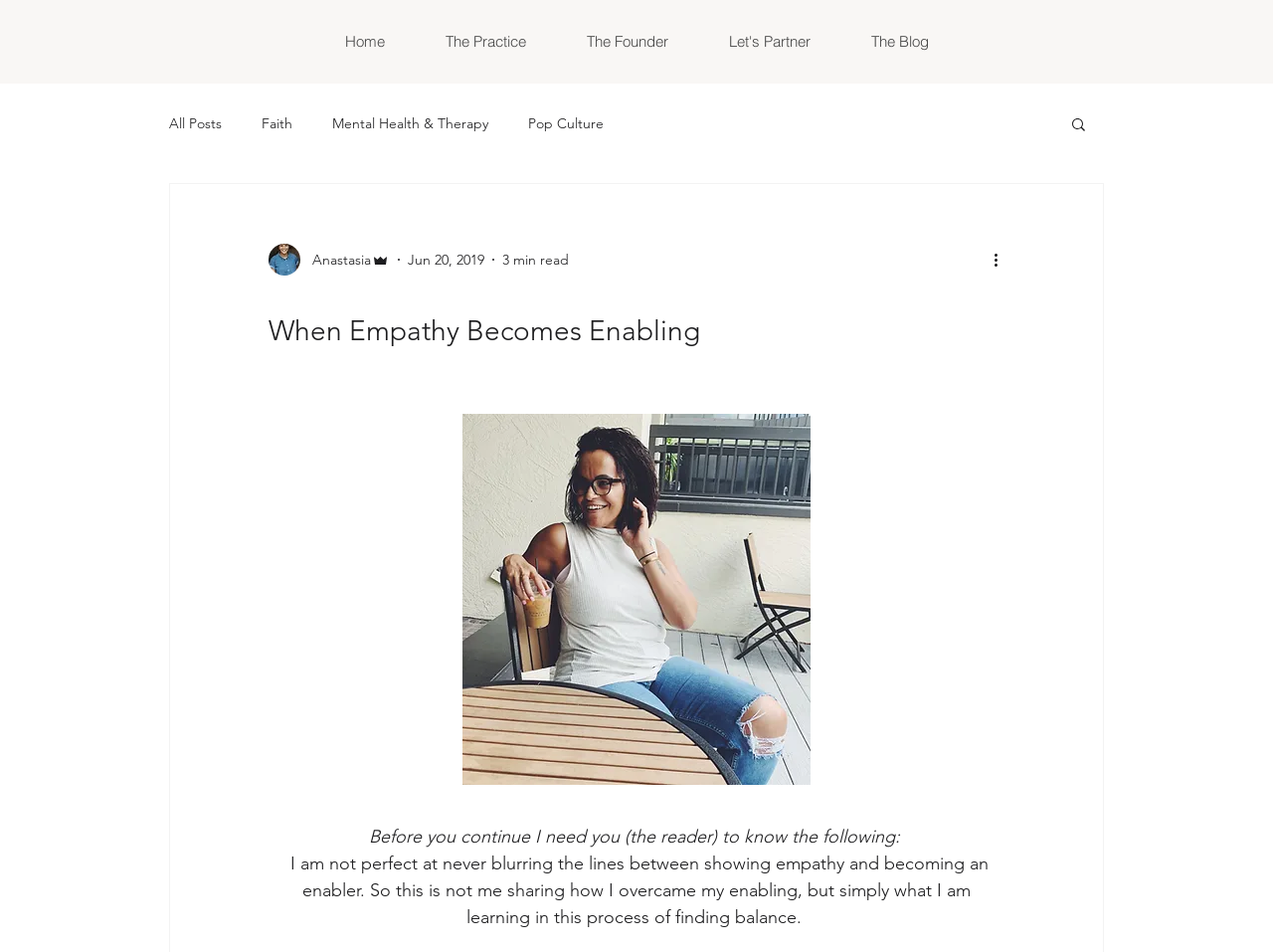What is the estimated reading time of the article?
Refer to the image and answer the question using a single word or phrase.

3 min read